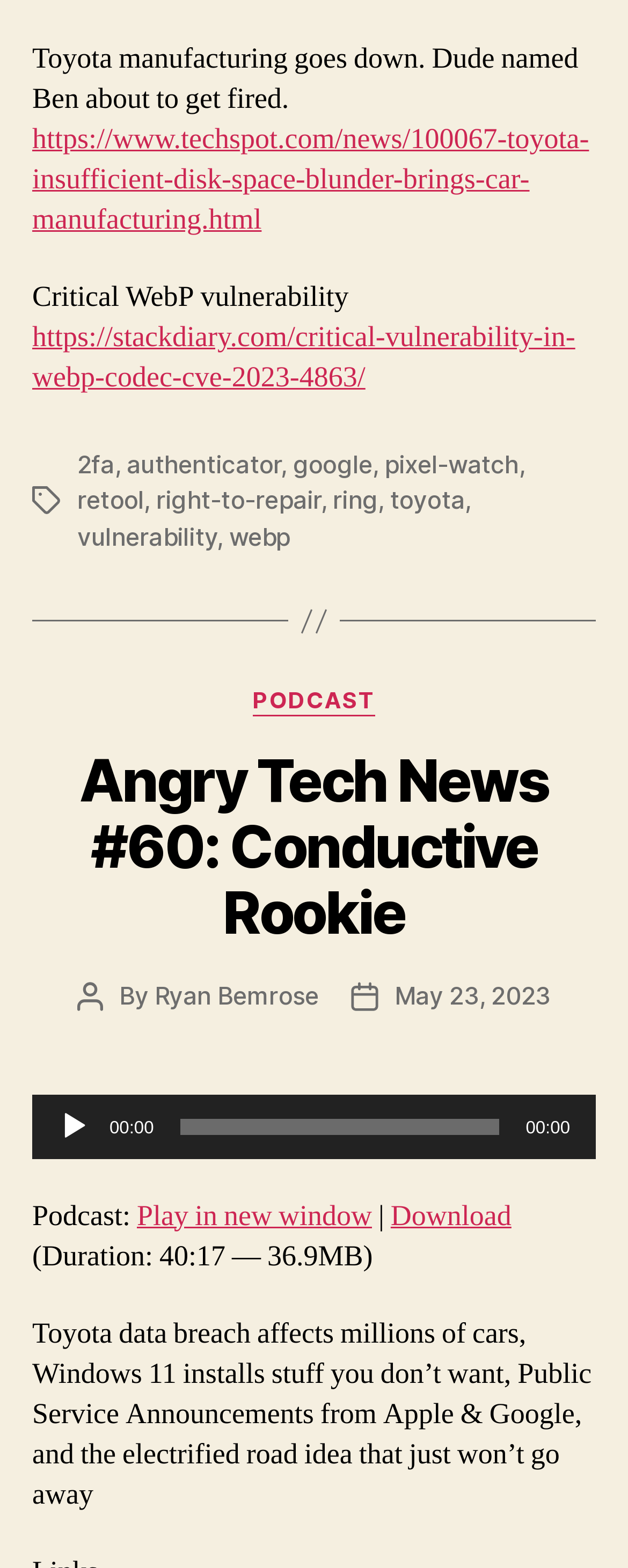What is the duration of the podcast?
Give a one-word or short phrase answer based on the image.

40:17